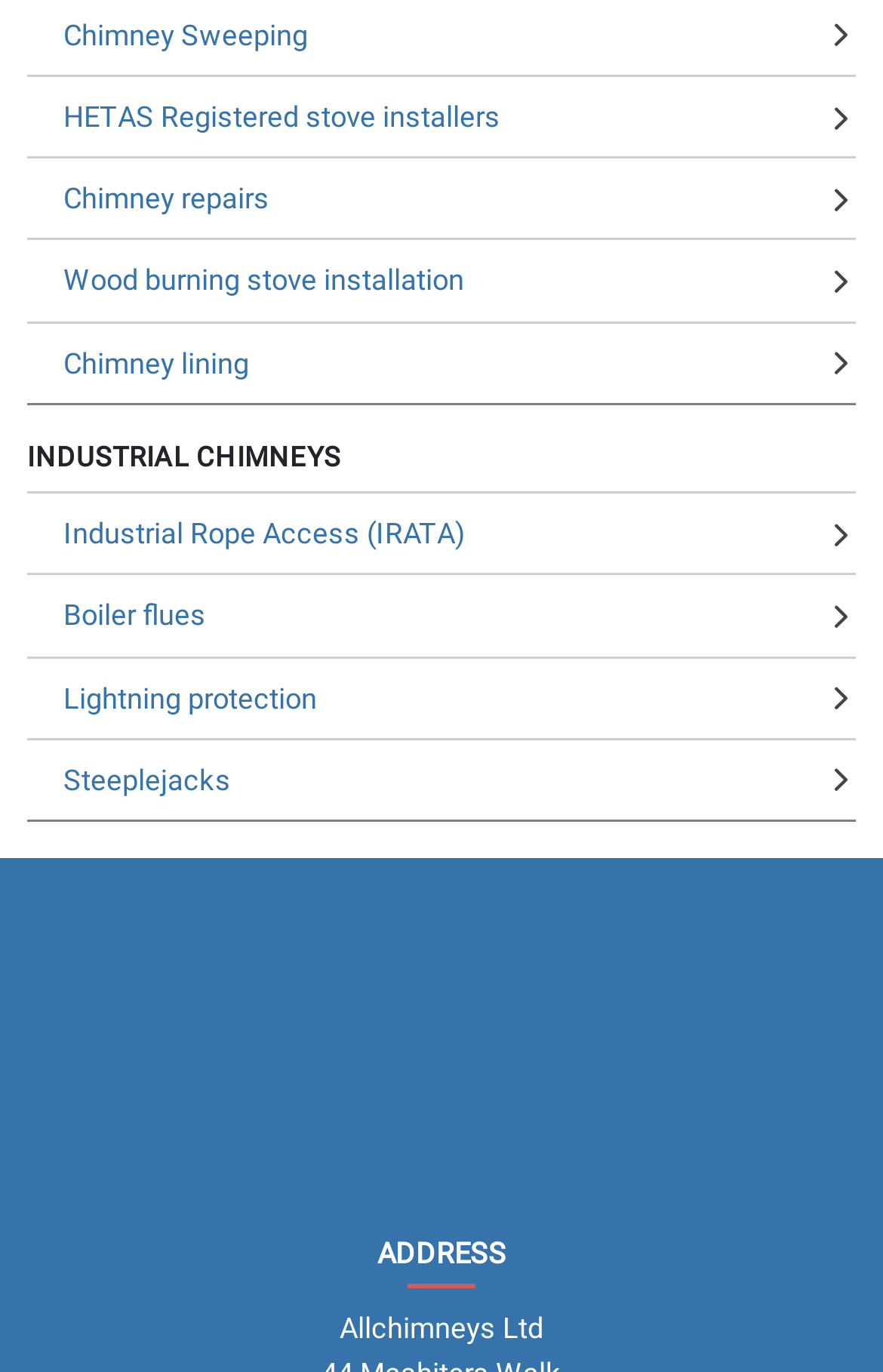What is the first service listed under 'INDUSTRIAL CHIMNEYS'?
Answer the question with detailed information derived from the image.

Under the 'INDUSTRIAL CHIMNEYS' heading, the first link listed is 'Industrial Rope Access (IRATA)', which is a service provided by the company.